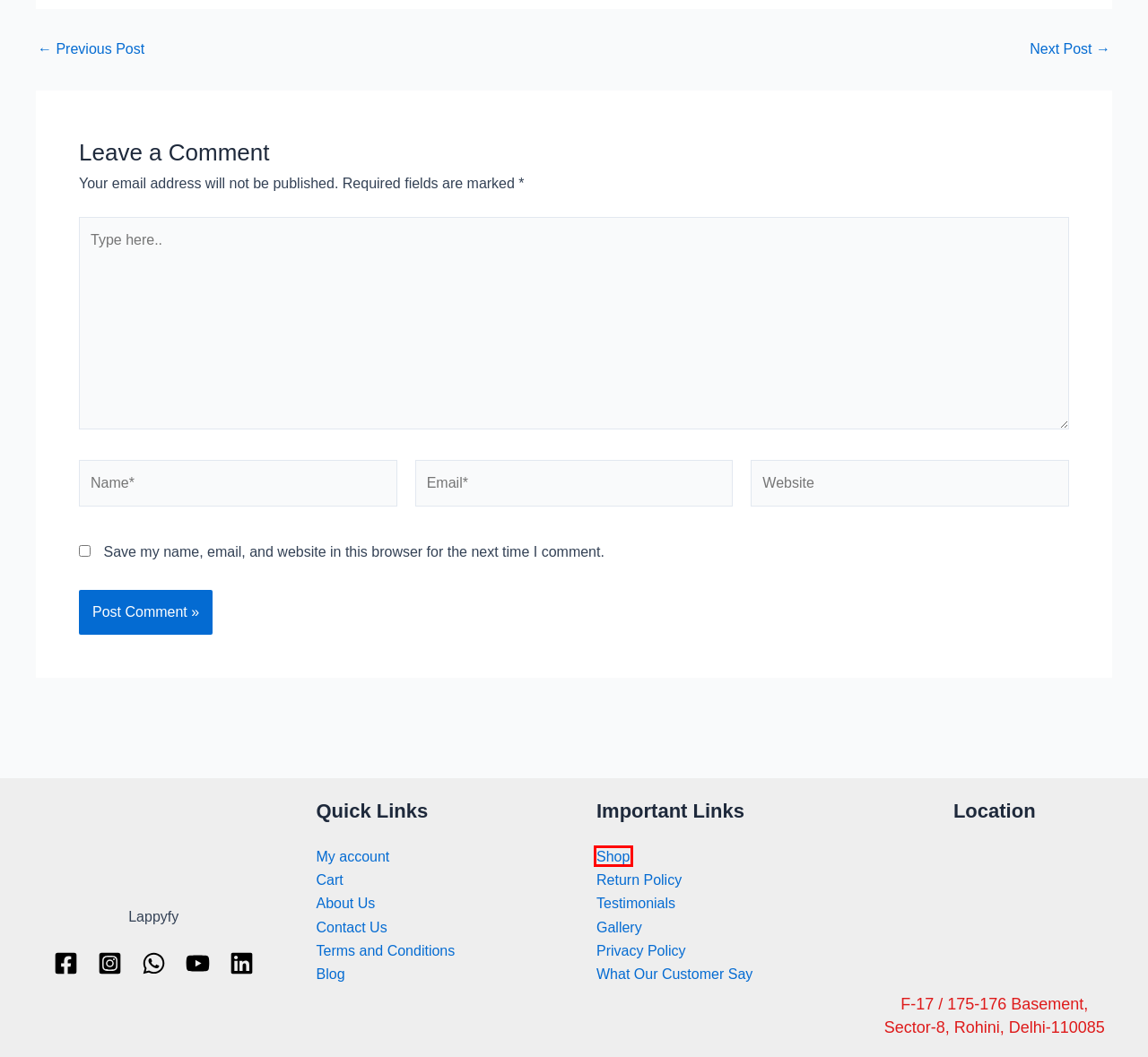Observe the screenshot of a webpage with a red bounding box around an element. Identify the webpage description that best fits the new page after the element inside the bounding box is clicked. The candidates are:
A. Shop - Lappyfy
B. Blog - Lappyfy
C. Laptops at Lappyfy - About Us
D. My account - Lappyfy
E. Gallery - Renew laptop- Second hand laptops - Lappyfy
F. Is It Advisable to Buy Second Hand Laptops? - Lappyfy
G. Privacy Policy - Lappyfy
H. Return Policy - Lappyfy

A